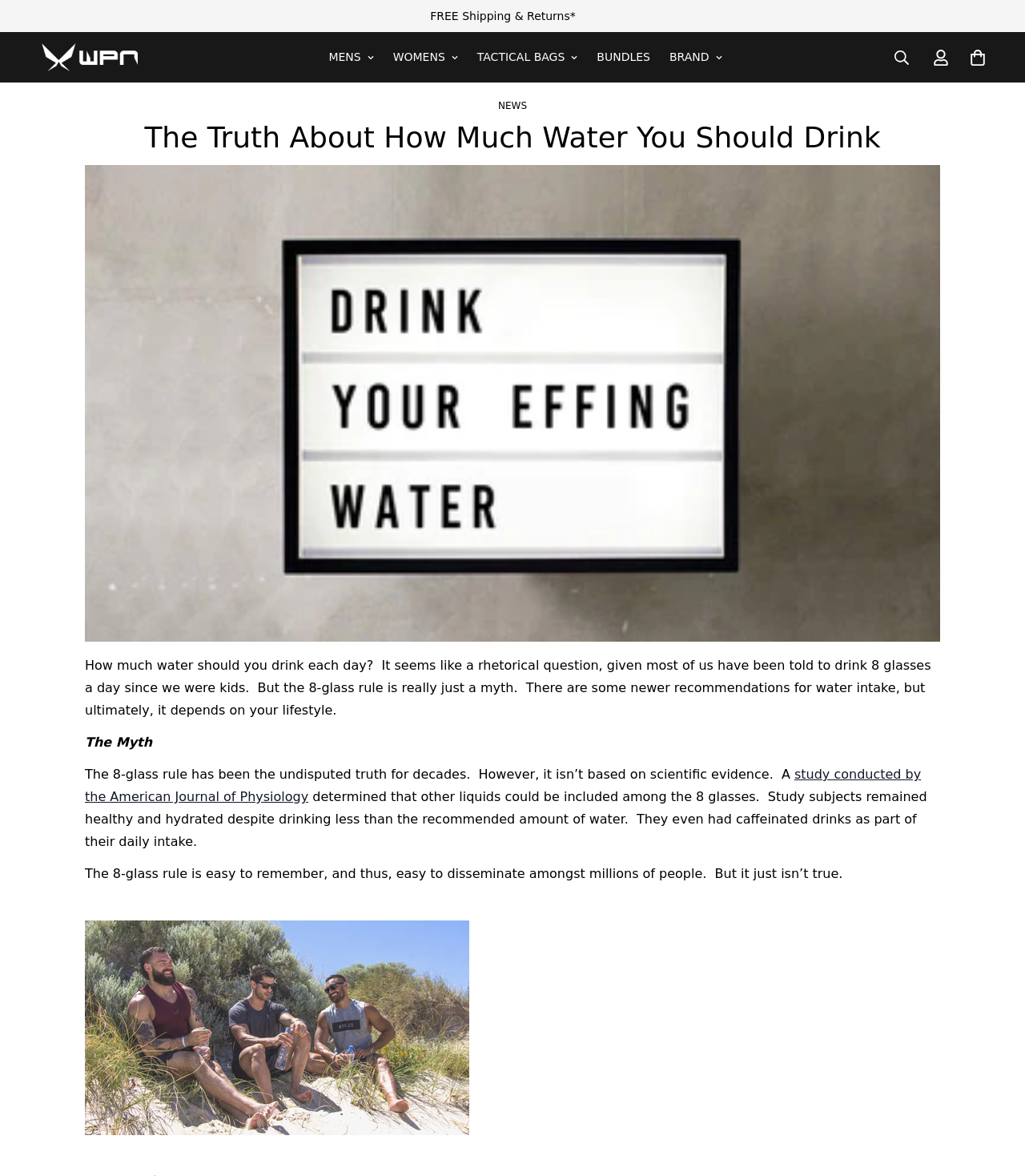Please specify the bounding box coordinates for the clickable region that will help you carry out the instruction: "Click on the 'NEWS' link".

[0.505, 0.05, 0.562, 0.065]